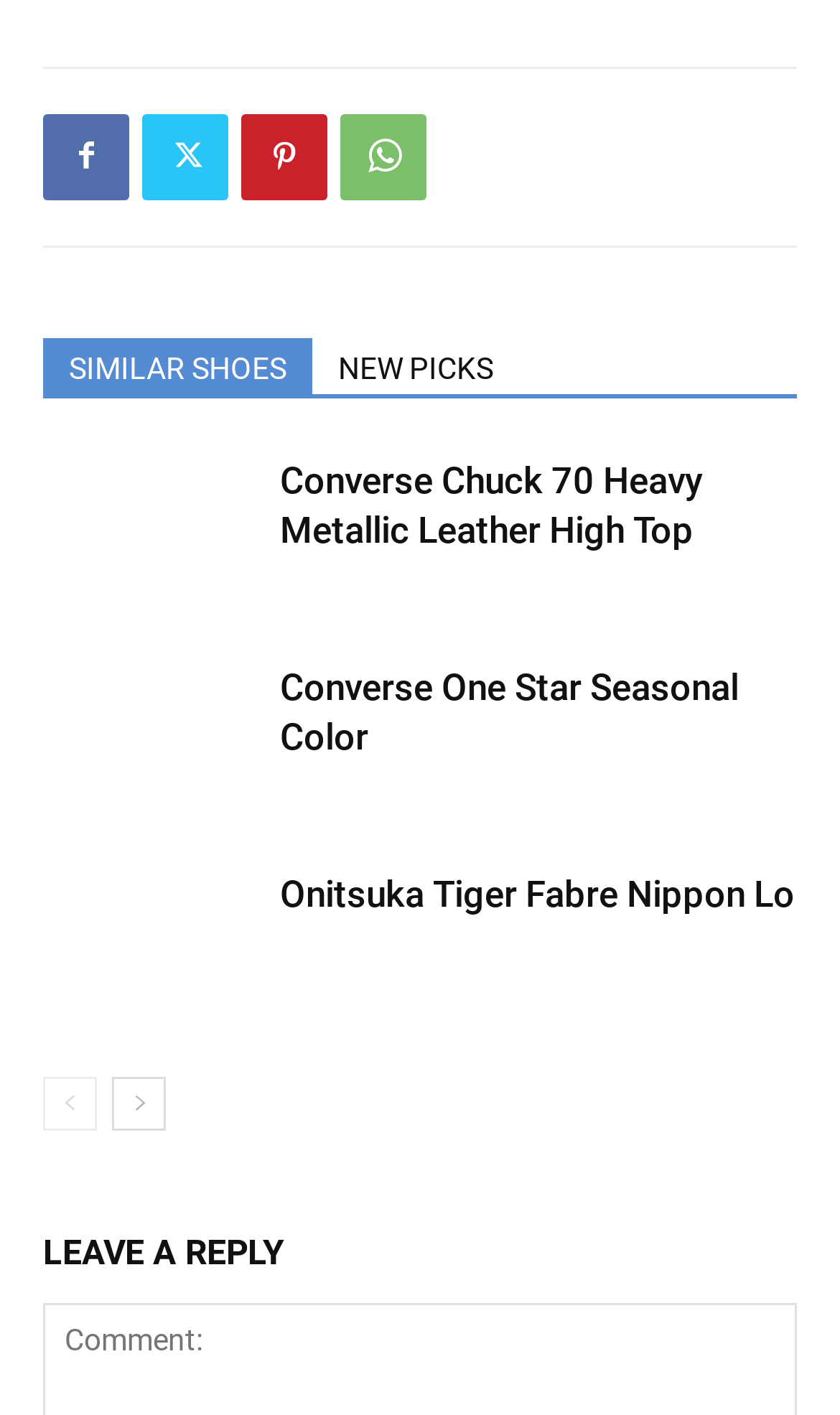Please give a succinct answer using a single word or phrase:
How many pages are there?

Multiple